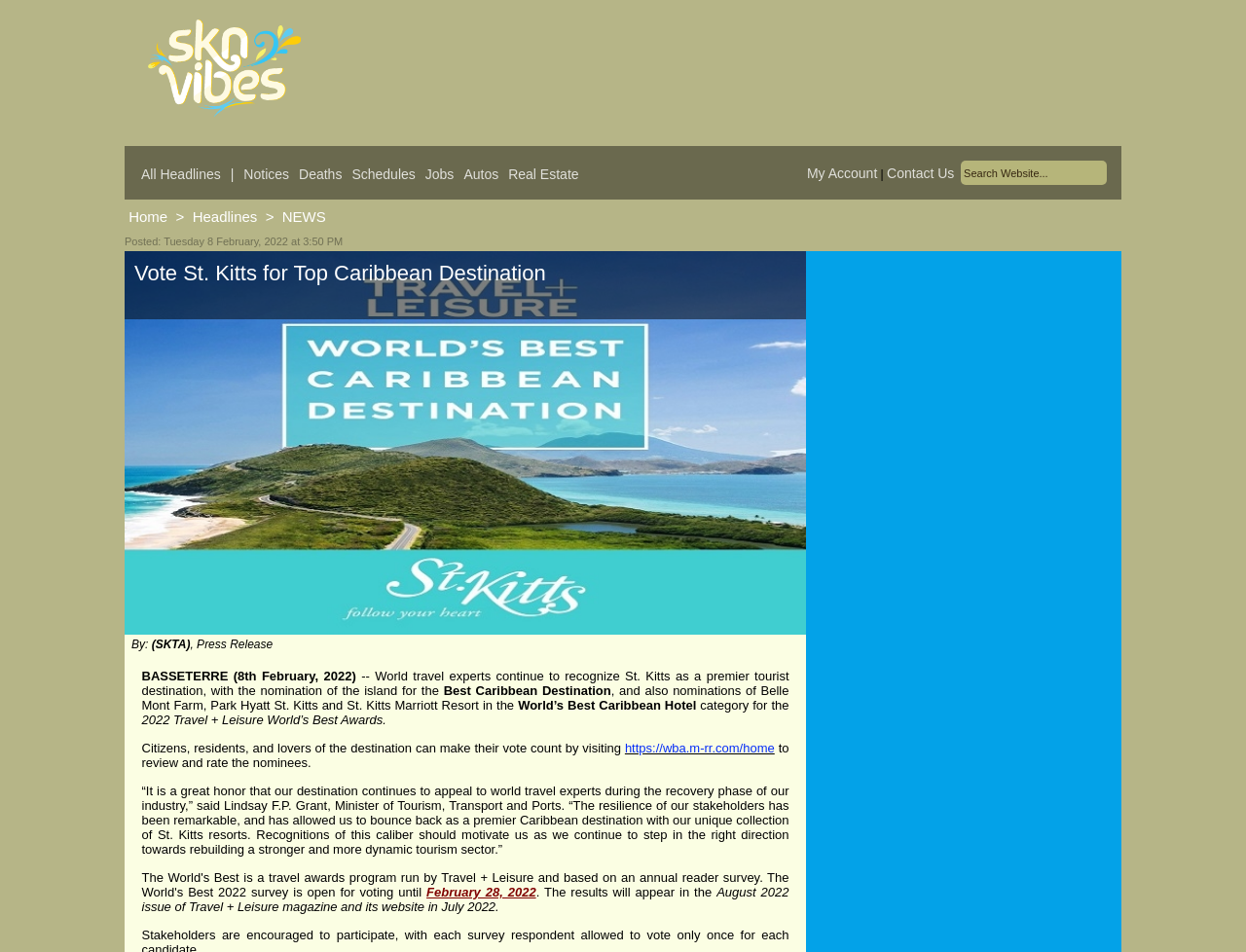Please identify the bounding box coordinates of the clickable region that I should interact with to perform the following instruction: "Click on the 'Vote St. Kitts for Top Caribbean Destination' heading". The coordinates should be expressed as four float numbers between 0 and 1, i.e., [left, top, right, bottom].

[0.1, 0.264, 0.647, 0.311]